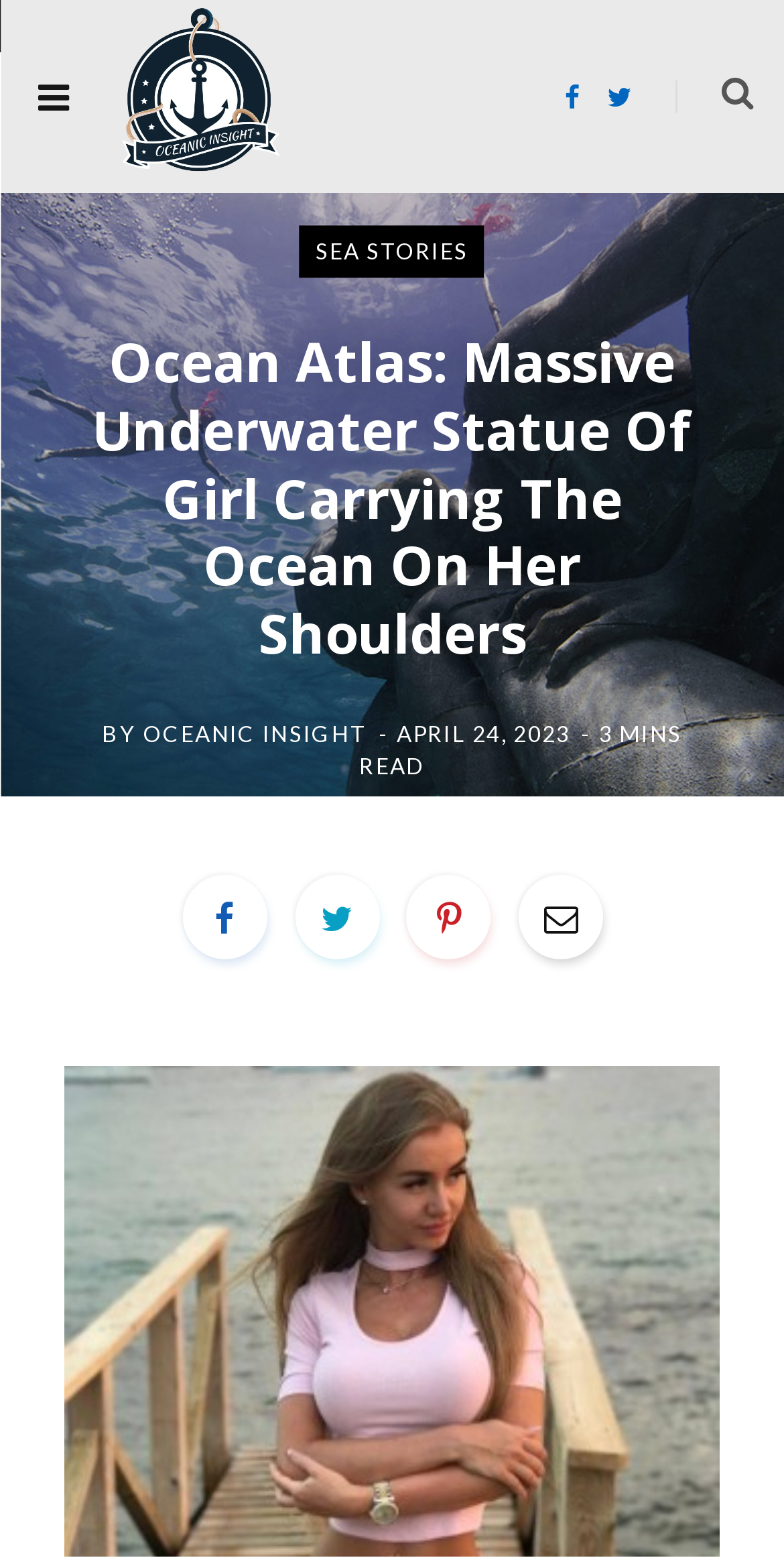What is the author of the article?
Answer the question with a single word or phrase by looking at the picture.

OCEANIC INSIGHT